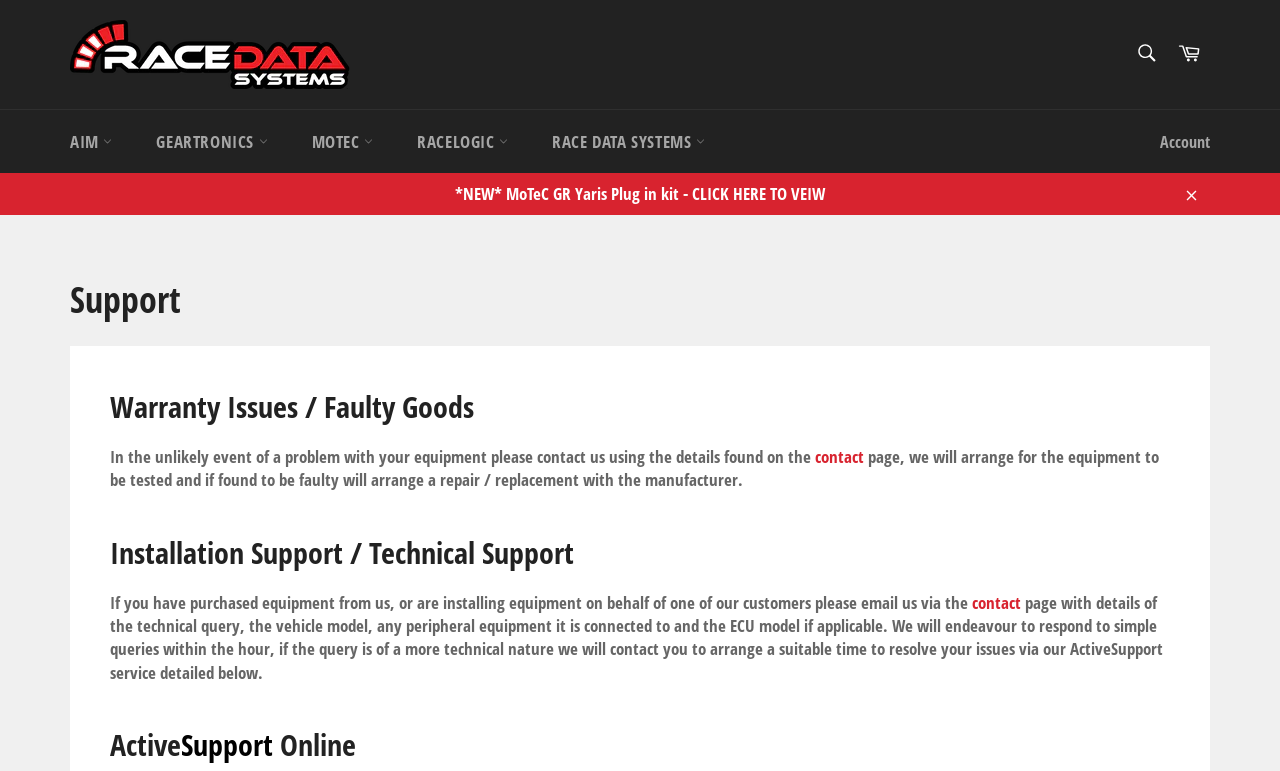Indicate the bounding box coordinates of the element that must be clicked to execute the instruction: "Search for something". The coordinates should be given as four float numbers between 0 and 1, i.e., [left, top, right, bottom].

[0.877, 0.042, 0.912, 0.1]